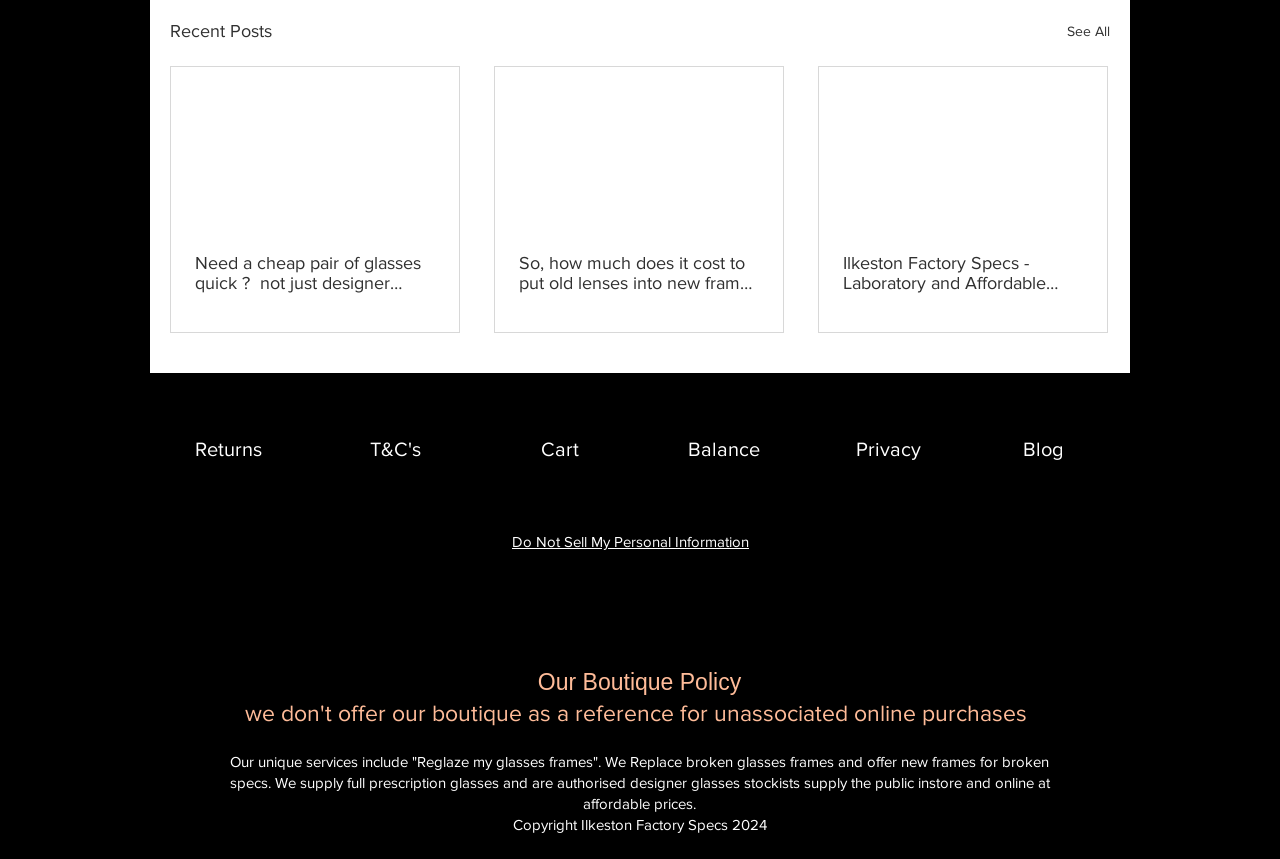Using the provided element description "T&C's", determine the bounding box coordinates of the UI element.

[0.267, 0.488, 0.351, 0.556]